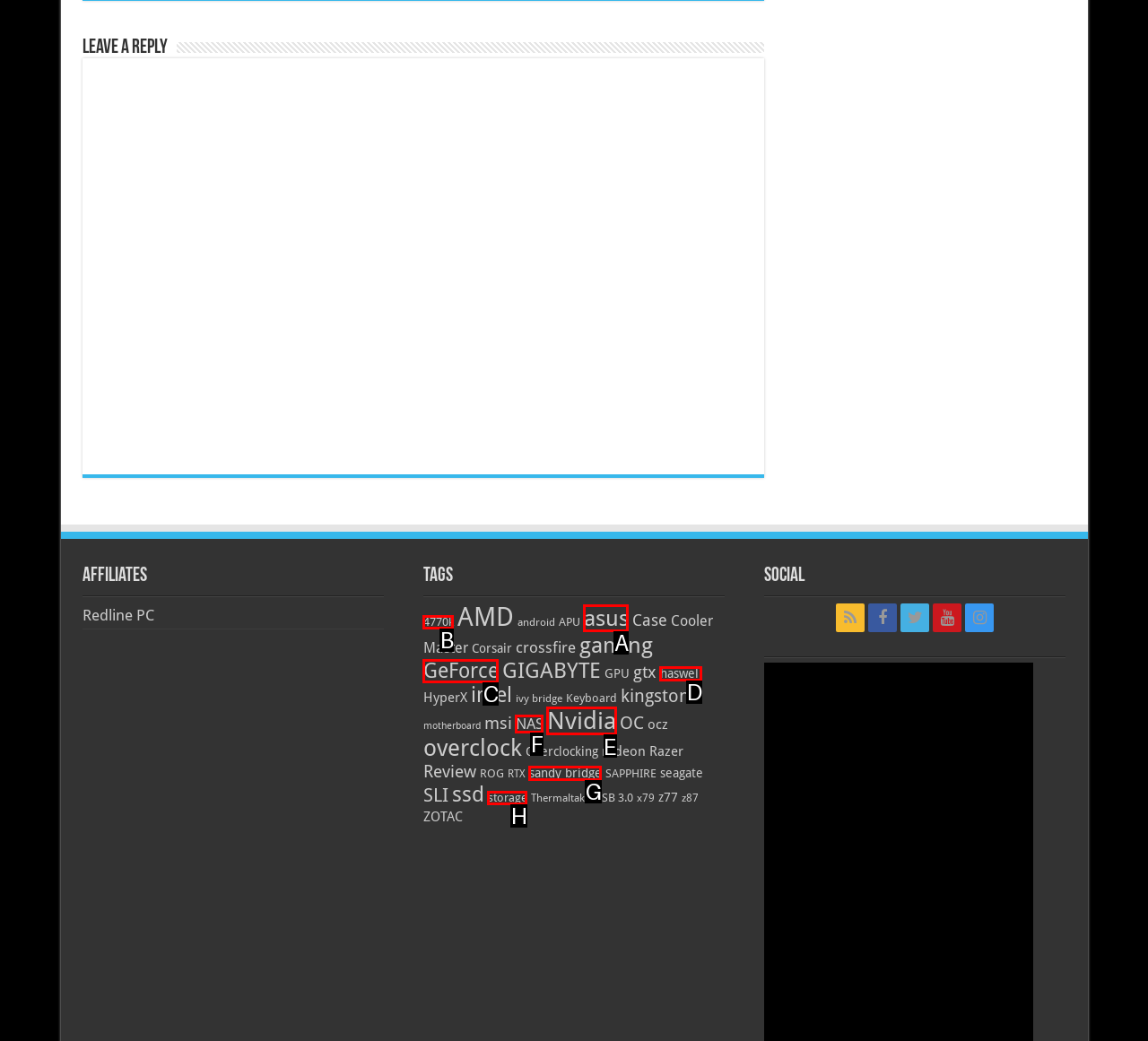Point out the UI element to be clicked for this instruction: Follow the 'Nvidia' link. Provide the answer as the letter of the chosen element.

E